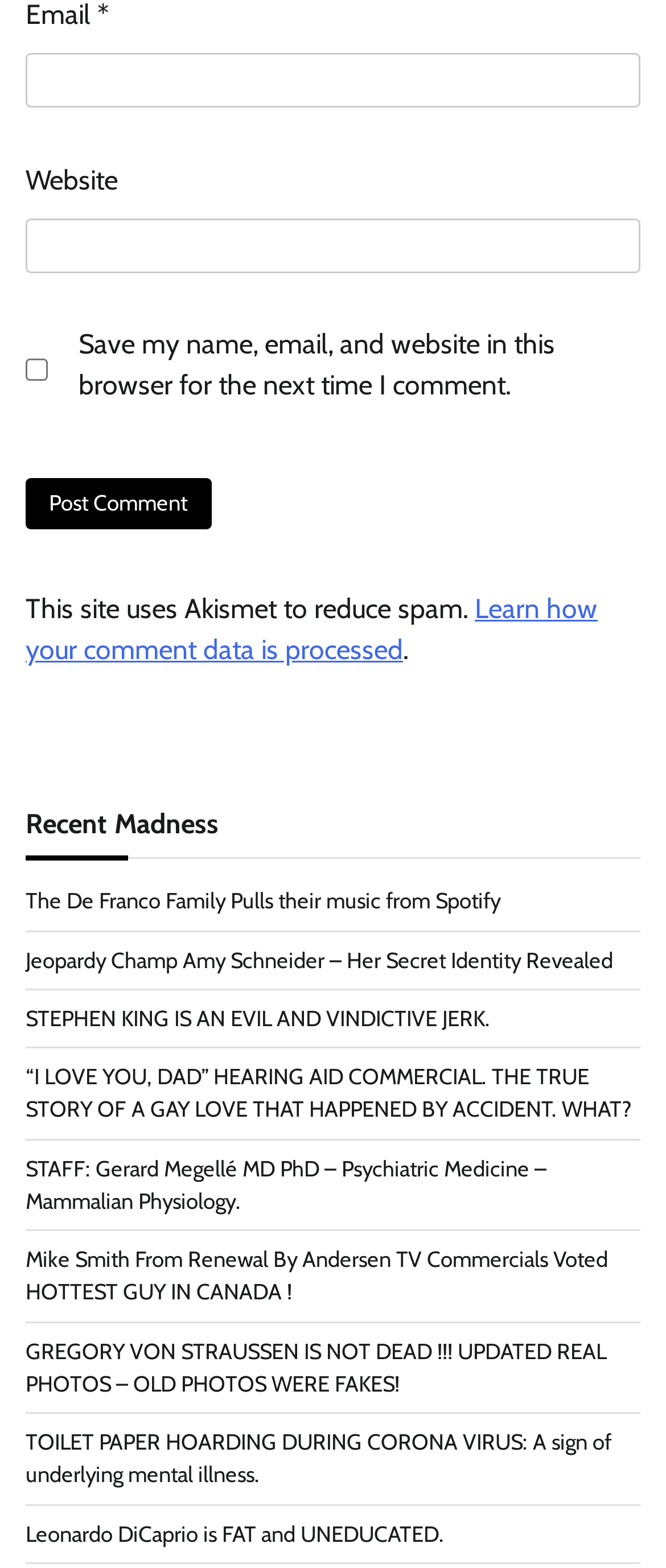What is the button below the comment form for?
Answer the question with a single word or phrase, referring to the image.

Post Comment